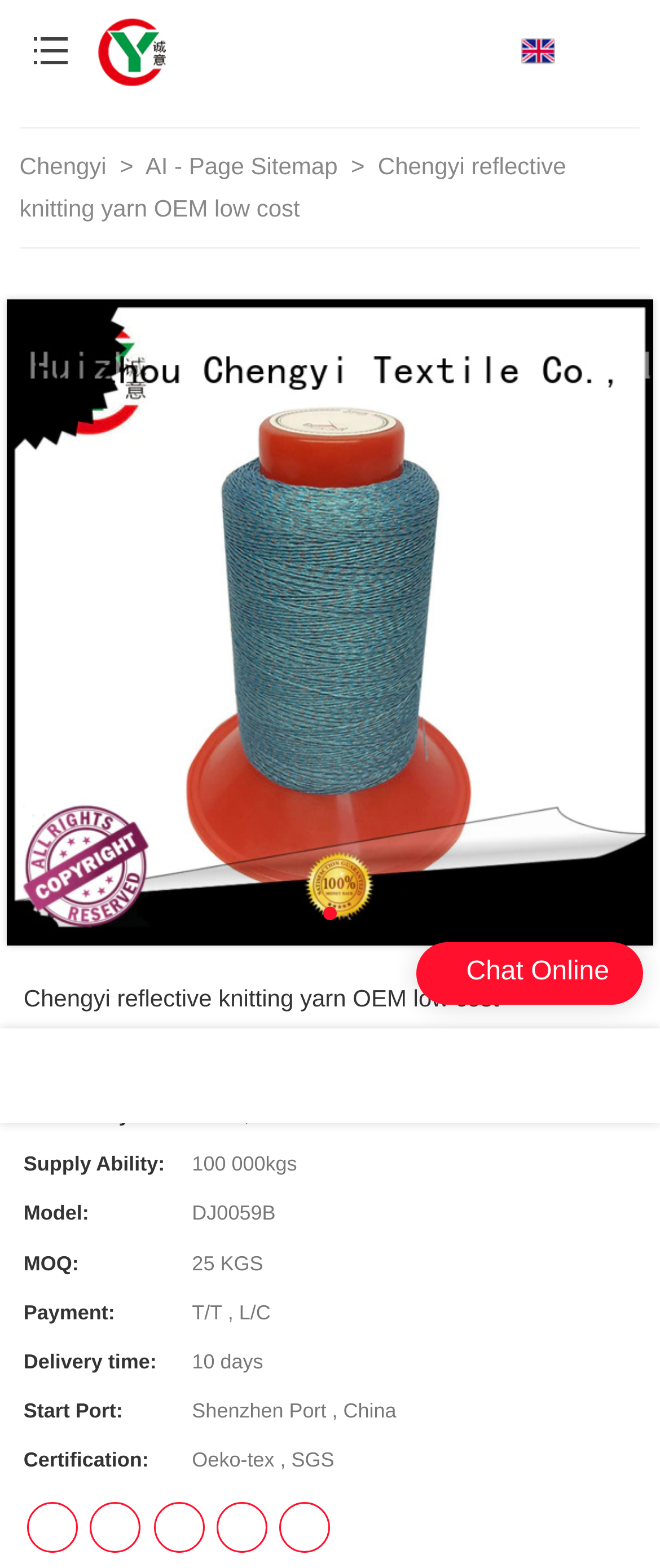Provide an in-depth caption for the elements present on the webpage.

This webpage is about Chengyi's reflective knitting yarn OEM low cost. At the top, there is a loading indicator and a button. Below them, there is a link to the manufacturer's website, accompanied by an image. On the left side, there is a navigation menu with links to Chengyi's website, a sitemap, and other related pages.

The main content of the webpage is a detailed description of the reflective knitting yarn, including its material, availability, supply ability, model, MOQ, payment, delivery time, start port, and certification. This information is organized into a series of description lists, each with a term and a detail. The lists are arranged vertically, with the term on the left and the detail on the right.

On the right side of the webpage, there is a large image of the reflective knitting yarn. Below the image, there are several links, possibly to related products or services. At the bottom of the webpage, there are two links, one to chat online and another to an unknown destination.

Overall, the webpage provides detailed information about Chengyi's reflective knitting yarn OEM low cost, with a focus on its specifications and features.